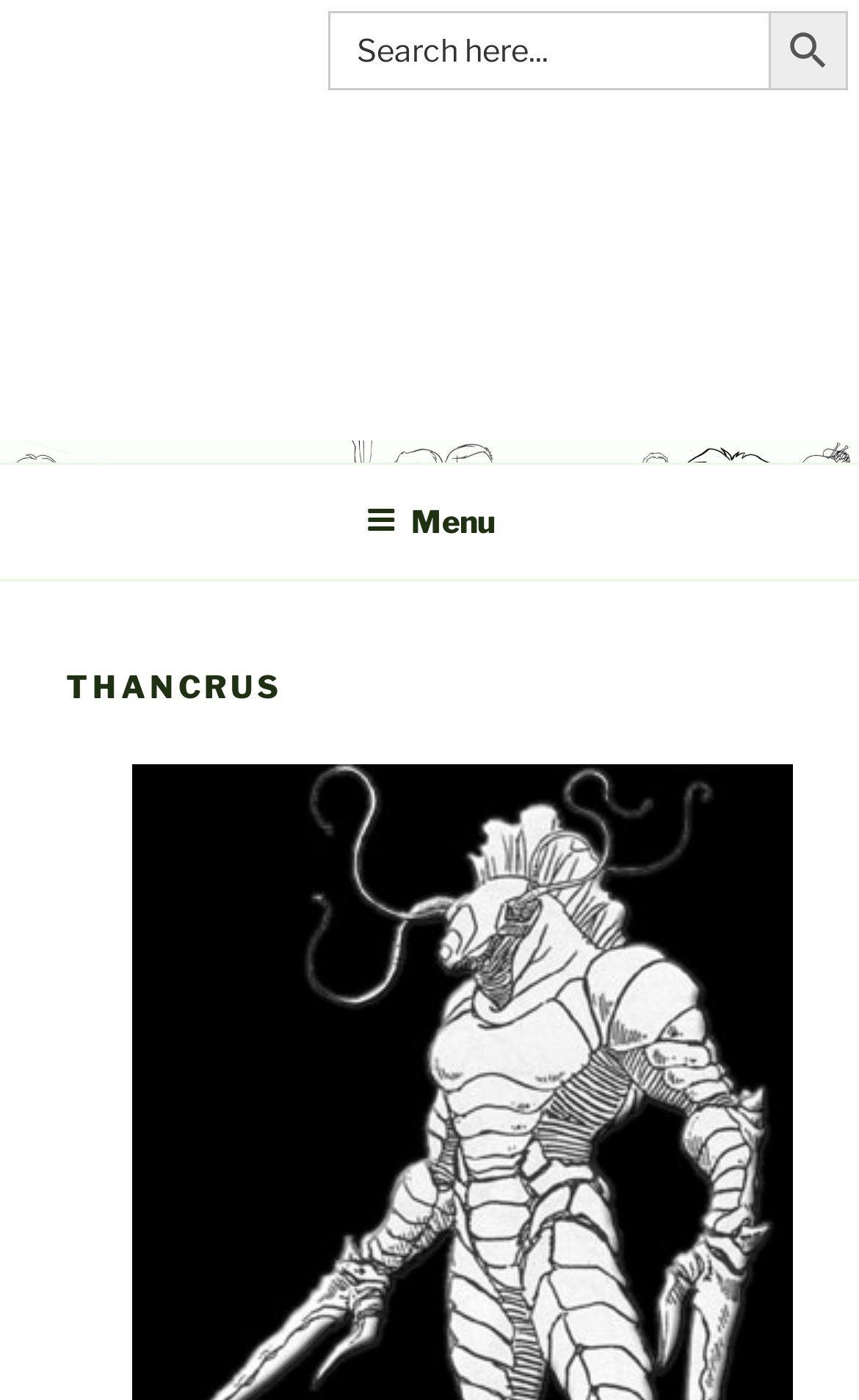How many menu items are visible by default?
Using the image, answer in one word or phrase.

None